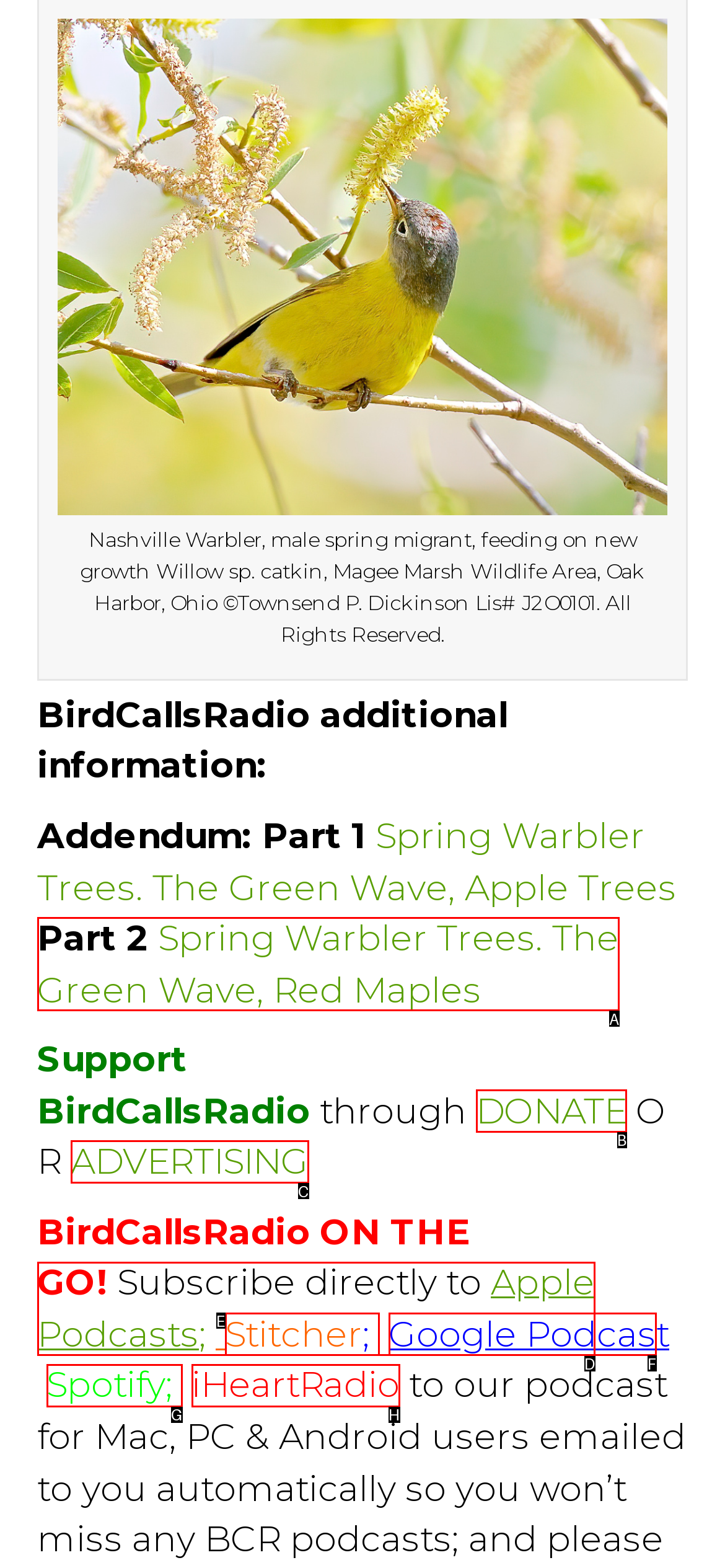Which UI element matches this description: iHeartRadio?
Reply with the letter of the correct option directly.

H